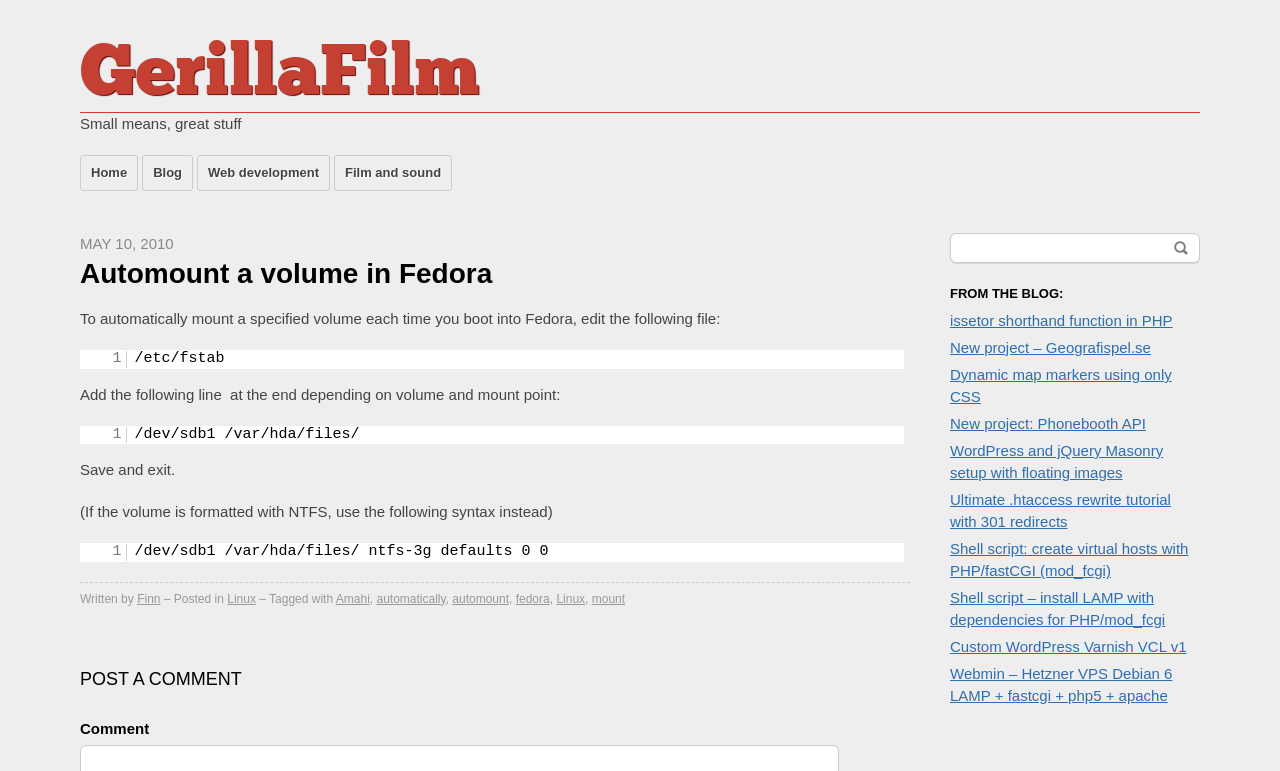How many links are in the 'FROM THE BLOG' section?
Refer to the image and respond with a one-word or short-phrase answer.

9